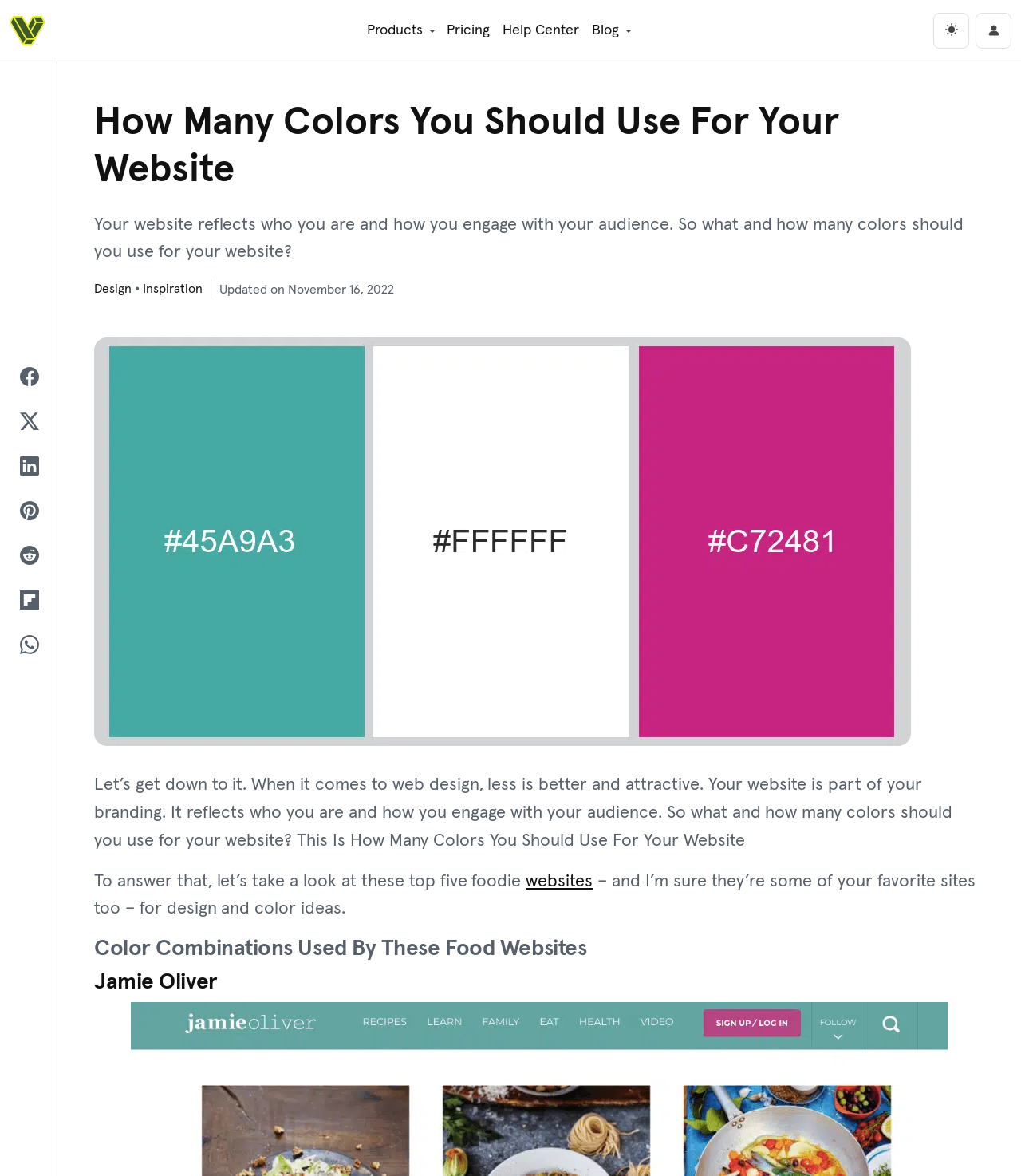Locate the bounding box coordinates of the area to click to fulfill this instruction: "Read the 'Design' article". The bounding box should be presented as four float numbers between 0 and 1, in the order [left, top, right, bottom].

[0.092, 0.24, 0.129, 0.251]